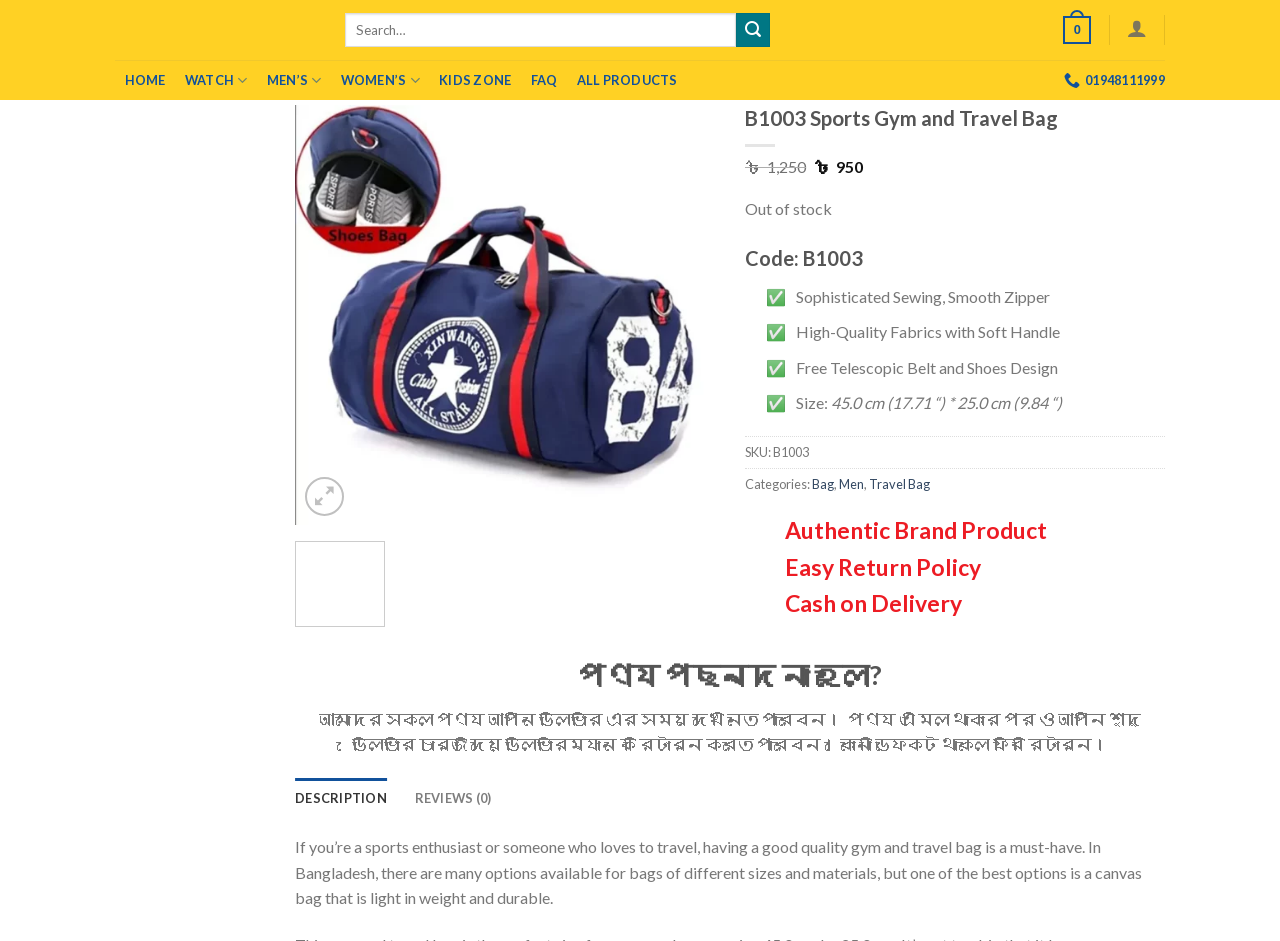Please identify the bounding box coordinates of the region to click in order to complete the given instruction: "Go to HOME page". The coordinates should be four float numbers between 0 and 1, i.e., [left, top, right, bottom].

[0.09, 0.065, 0.137, 0.105]